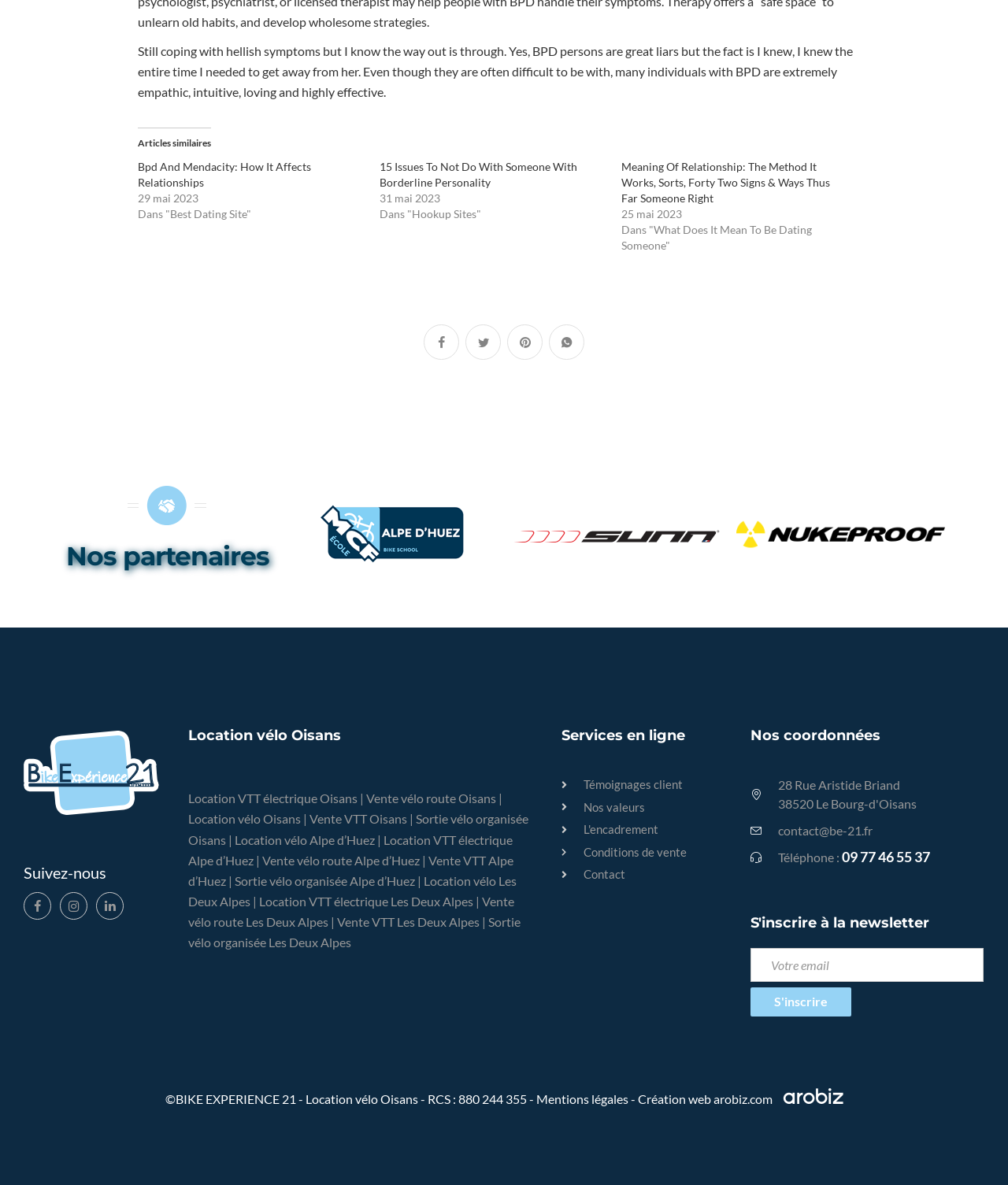What is the company name mentioned in the footer?
Please give a detailed and elaborate answer to the question based on the image.

The company name can be found in the StaticText element with ID 592, which is located in the footer of the webpage. The text of this element mentions 'BIKE EXPERIENCE 21', indicating the company name.